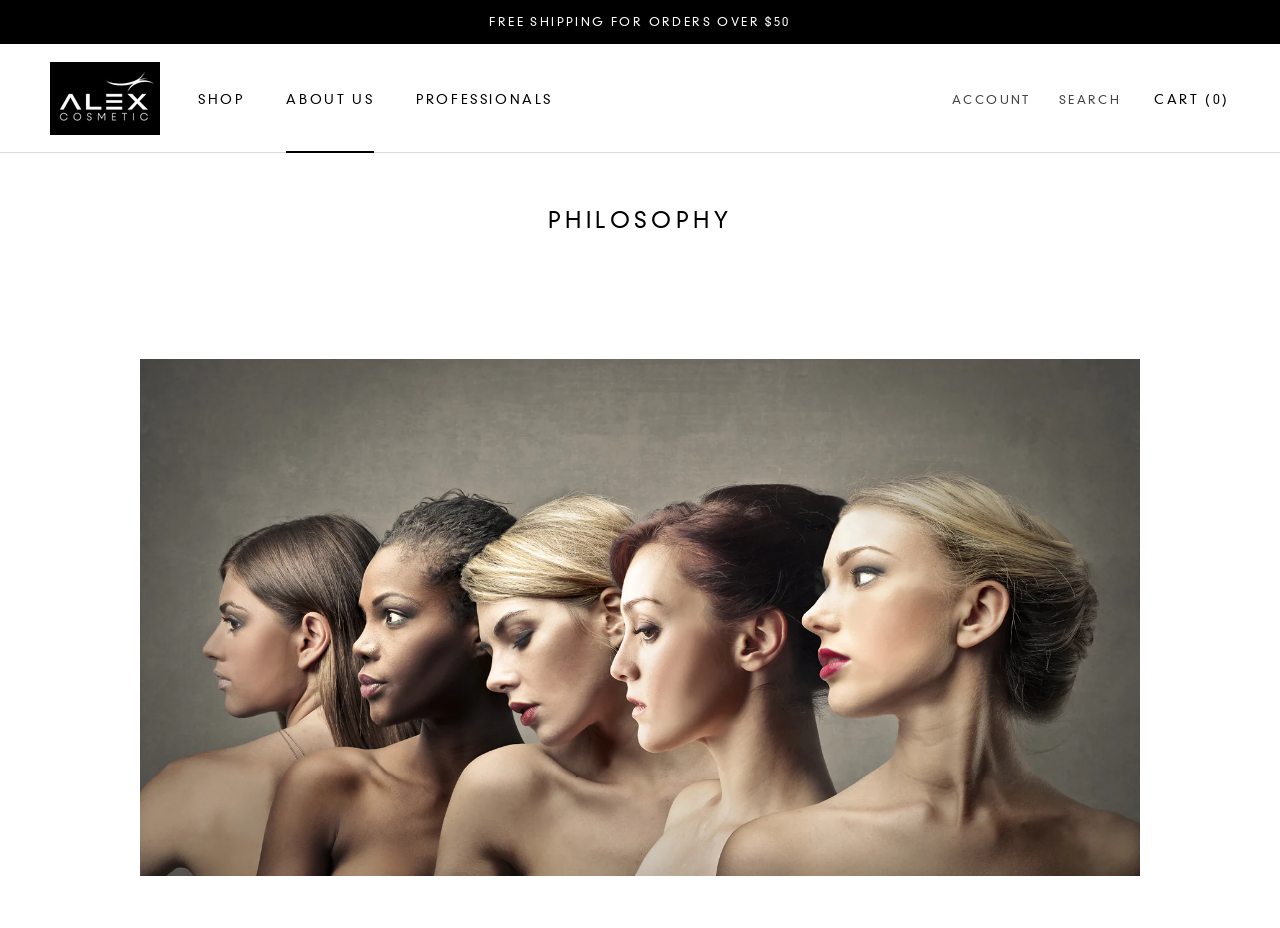Locate the bounding box of the UI element described by: "alt="Alex Cosmetic USA"" in the given webpage screenshot.

[0.039, 0.067, 0.125, 0.145]